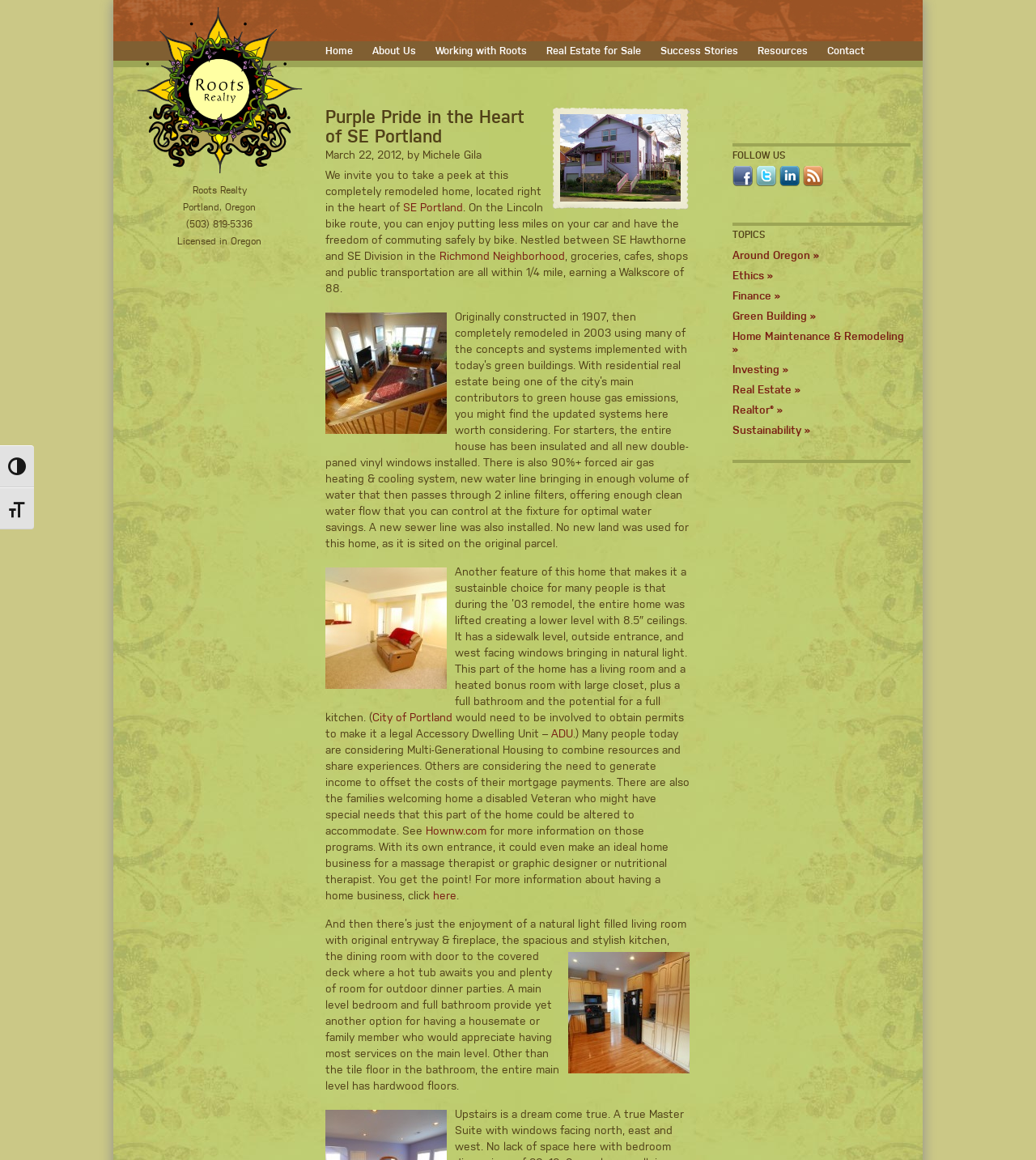Please specify the coordinates of the bounding box for the element that should be clicked to carry out this instruction: "Toggle high contrast". The coordinates must be four float numbers between 0 and 1, formatted as [left, top, right, bottom].

[0.0, 0.384, 0.033, 0.42]